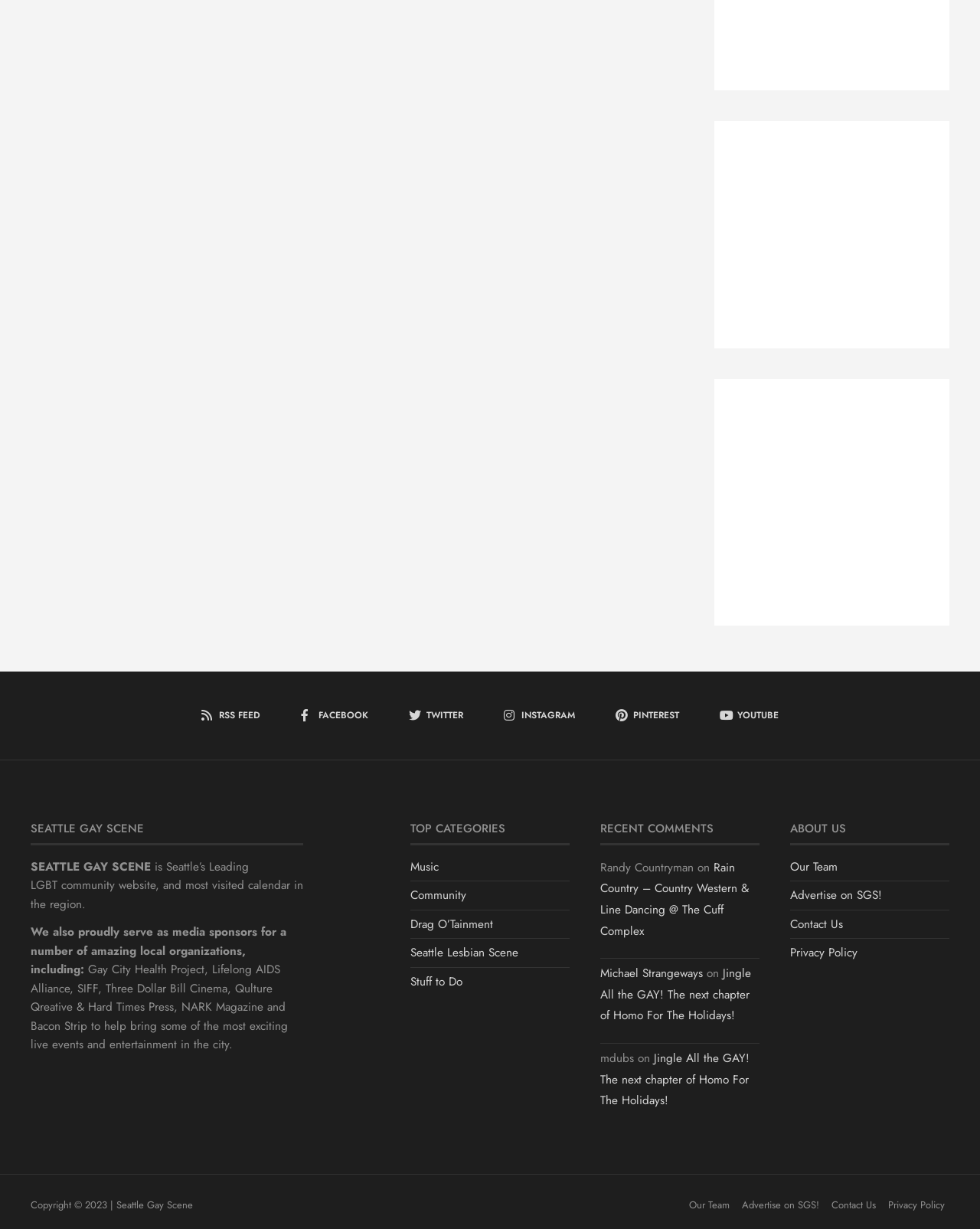Extract the bounding box for the UI element that matches this description: "Stuff to Do".

[0.419, 0.792, 0.472, 0.805]